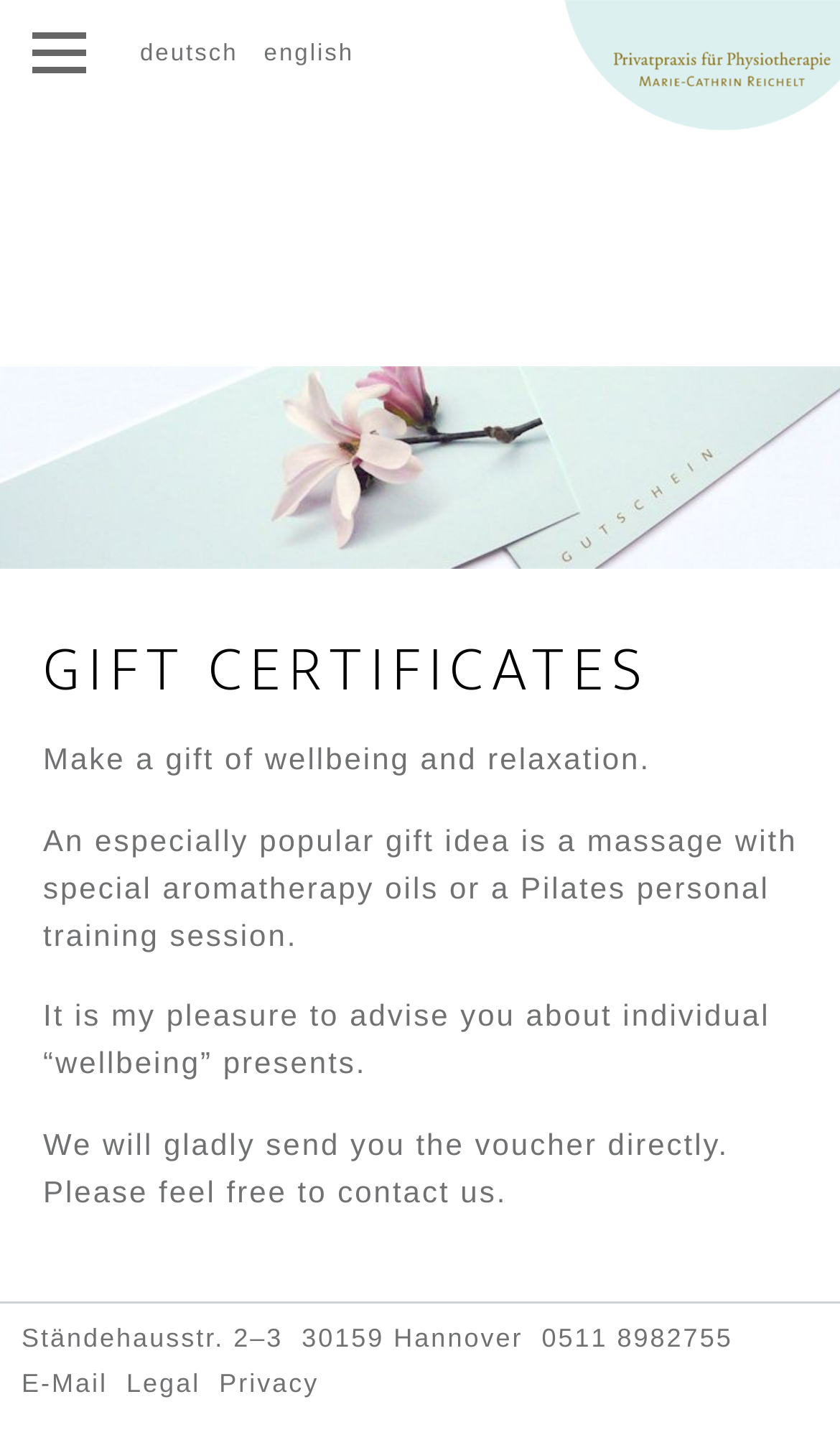What language options are available on the webpage?
Refer to the image and respond with a one-word or short-phrase answer.

English and German